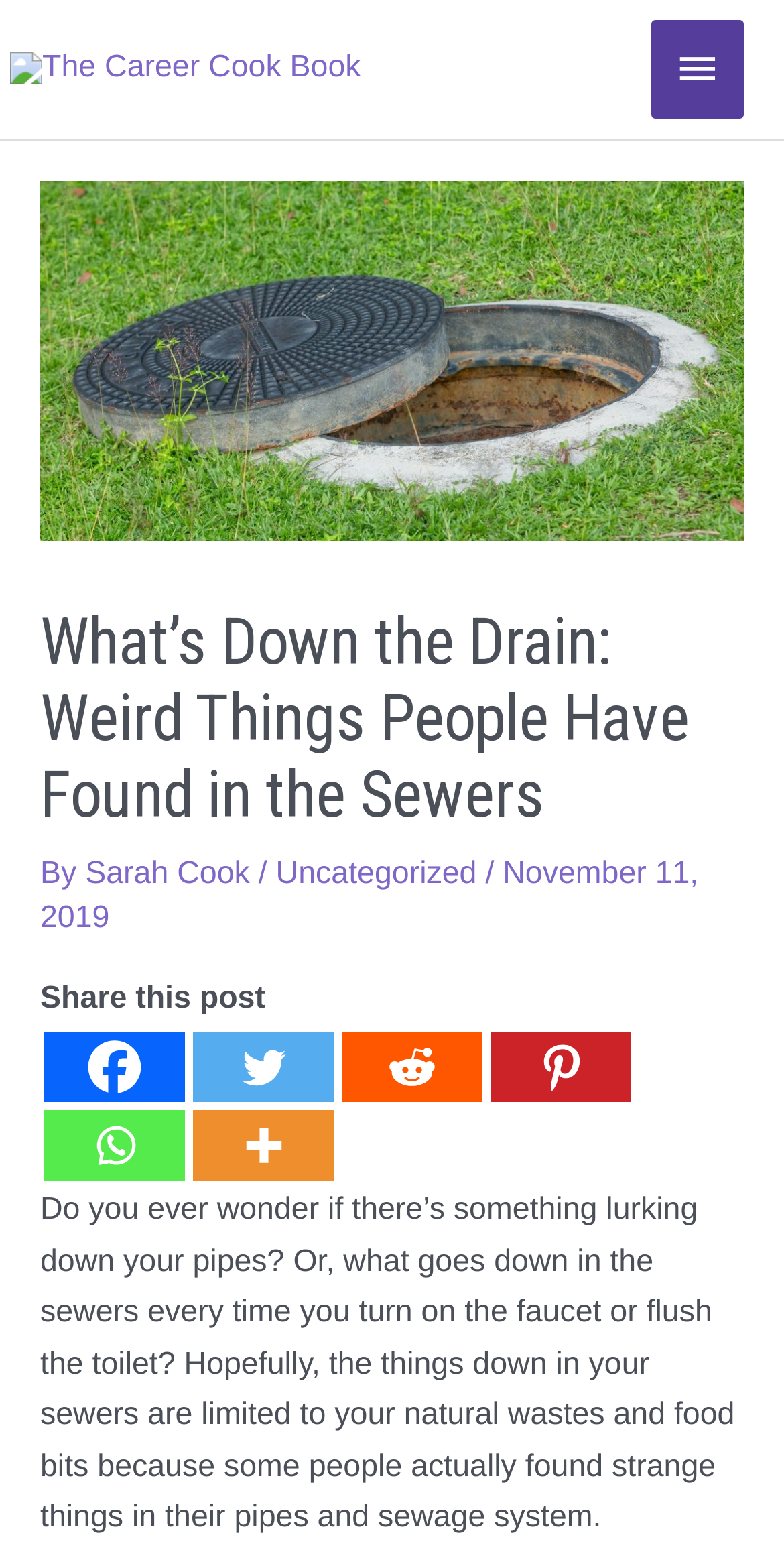Illustrate the webpage with a detailed description.

This webpage is about strange things people have found in sewers. At the top left, there is a link to "The Career Cook Book" accompanied by an image with the same name. On the top right, there is a button labeled "Main Menu" which, when expanded, reveals a menu with a header image depicting a hole leading to the sewers.

Below the header image, there is a heading that reads "What’s Down the Drain: Weird Things People Have Found in the Sewers". The author's name, "Sarah Cook", is mentioned, along with the category "Uncategorized" and the date "November 11, 2019".

The main content of the webpage starts with a paragraph that asks the reader if they ever wonder what's lurking down their pipes or what goes down in the sewers. The text then proceeds to describe the strange things people have found in their pipes and sewage systems.

There are several social media links at the bottom of the page, including Facebook, Twitter, Reddit, Pinterest, Whatsapp, and More, allowing readers to share the post.